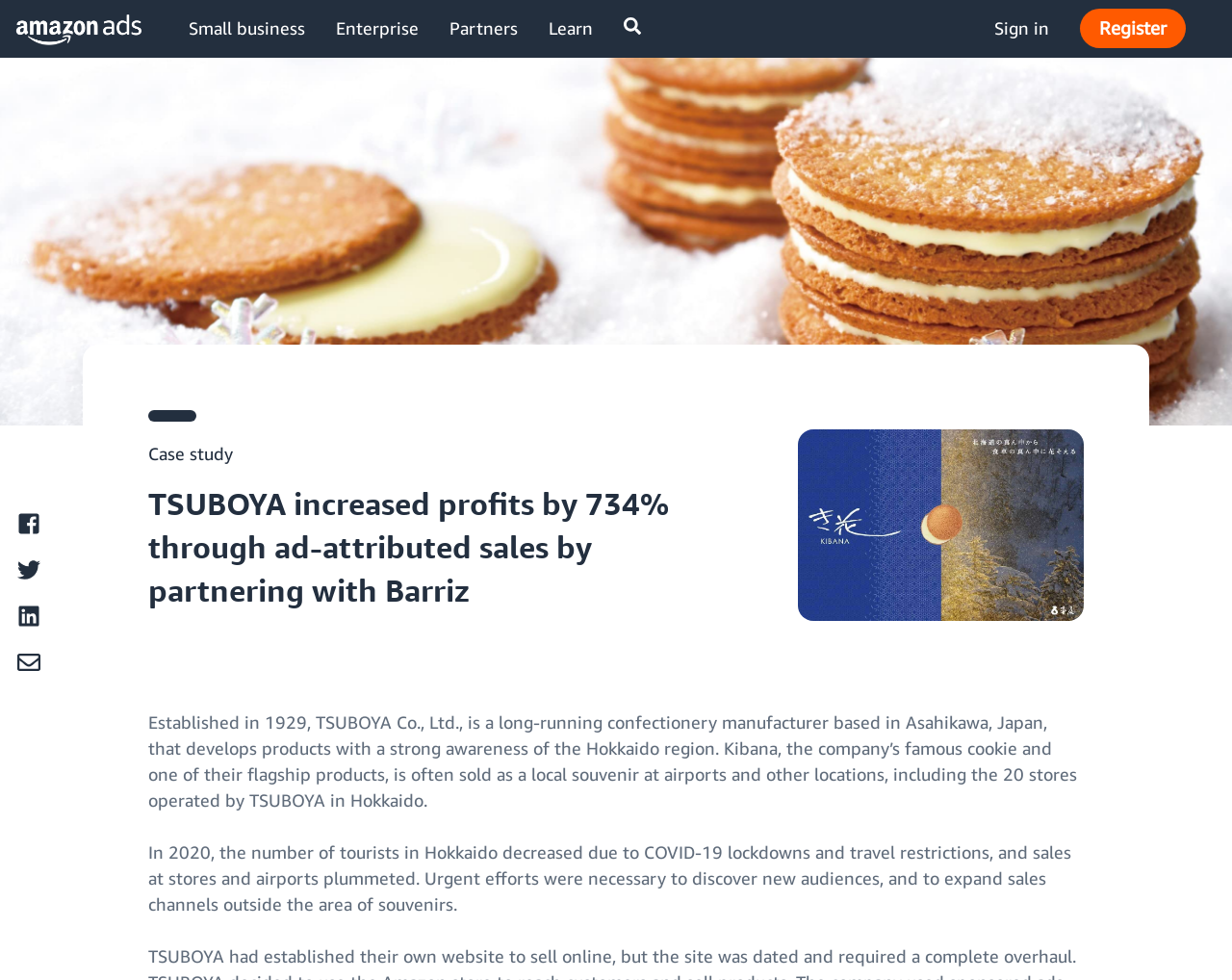Answer the question with a brief word or phrase:
How many stores does TSUBOYA operate in Hokkaido?

20